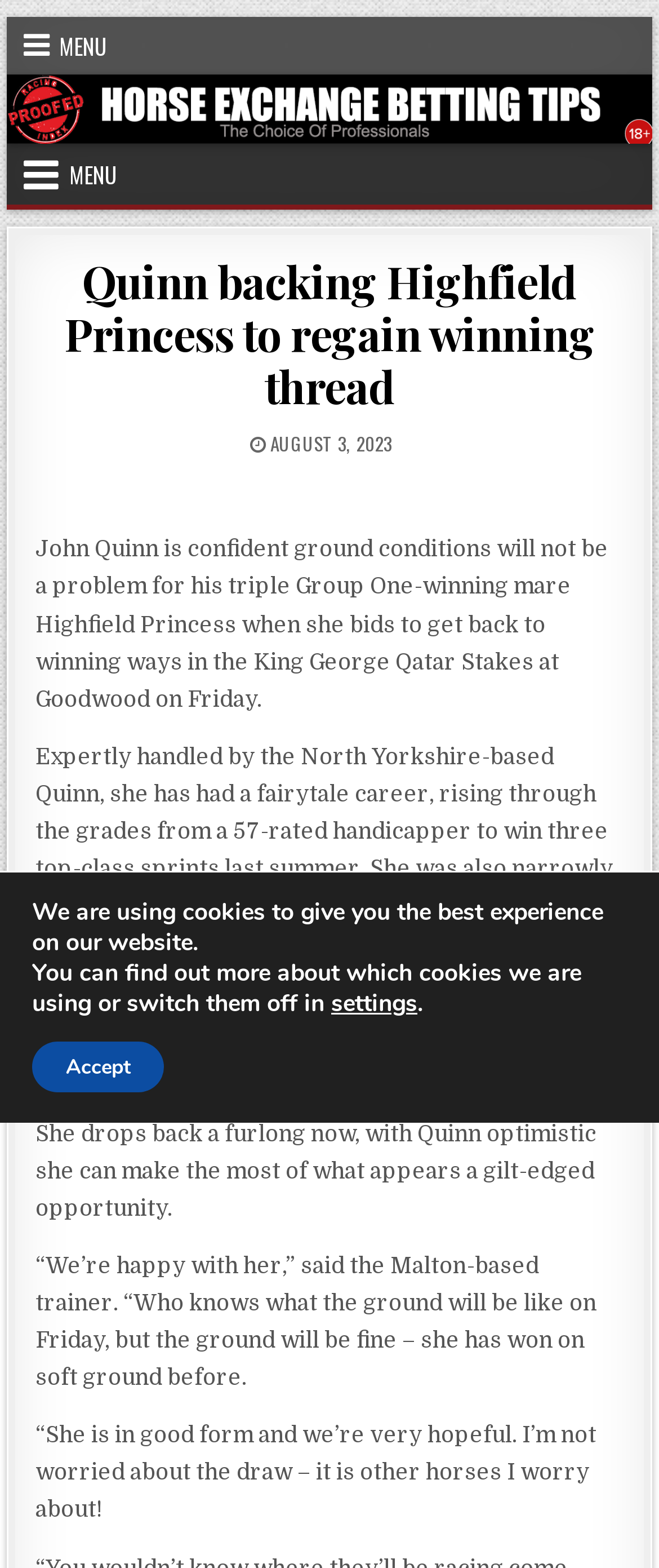What is the name of the race where Highfield Princess will participate?
Please use the image to provide an in-depth answer to the question.

The article mentions that Highfield Princess will bid to get back to winning ways in the King George Qatar Stakes at Goodwood on Friday, indicating that this is the name of the race where she will participate.